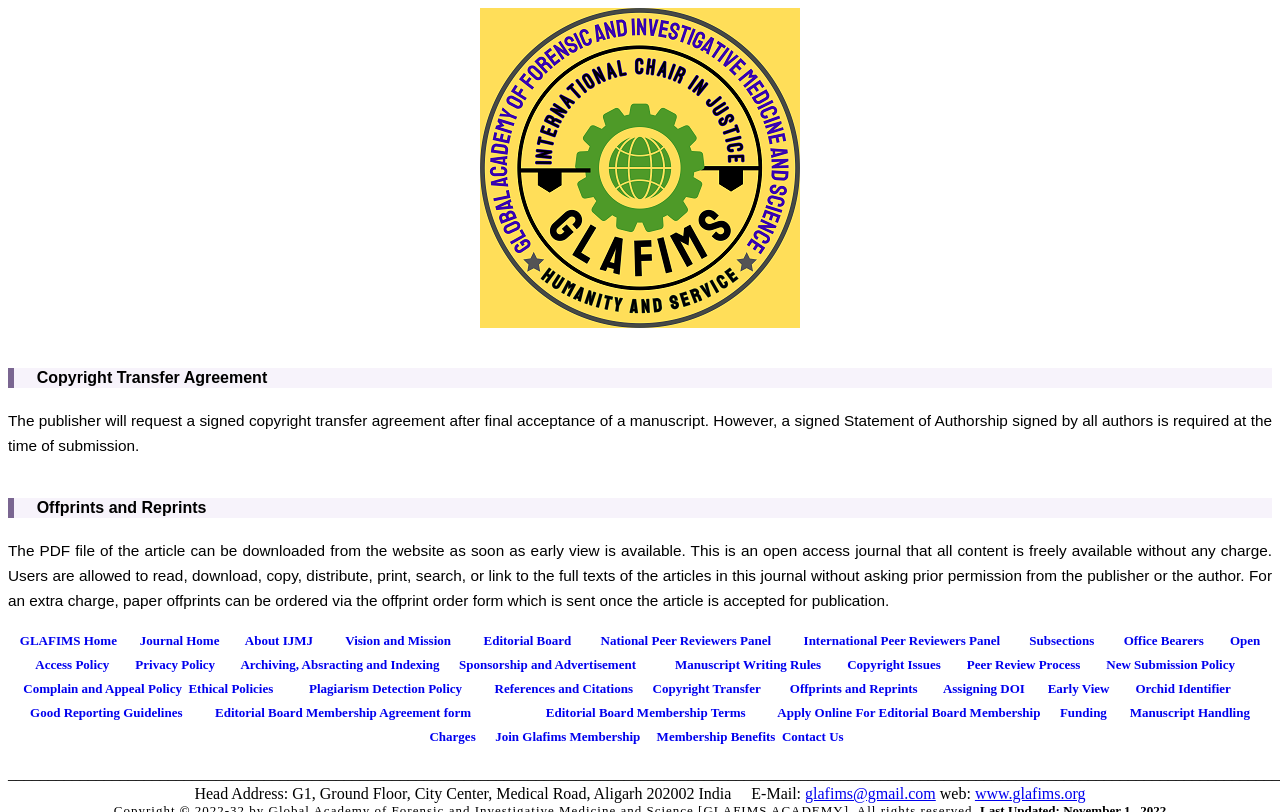Please identify the bounding box coordinates of the area I need to click to accomplish the following instruction: "Click GLAFIMS Home".

[0.015, 0.777, 0.091, 0.798]